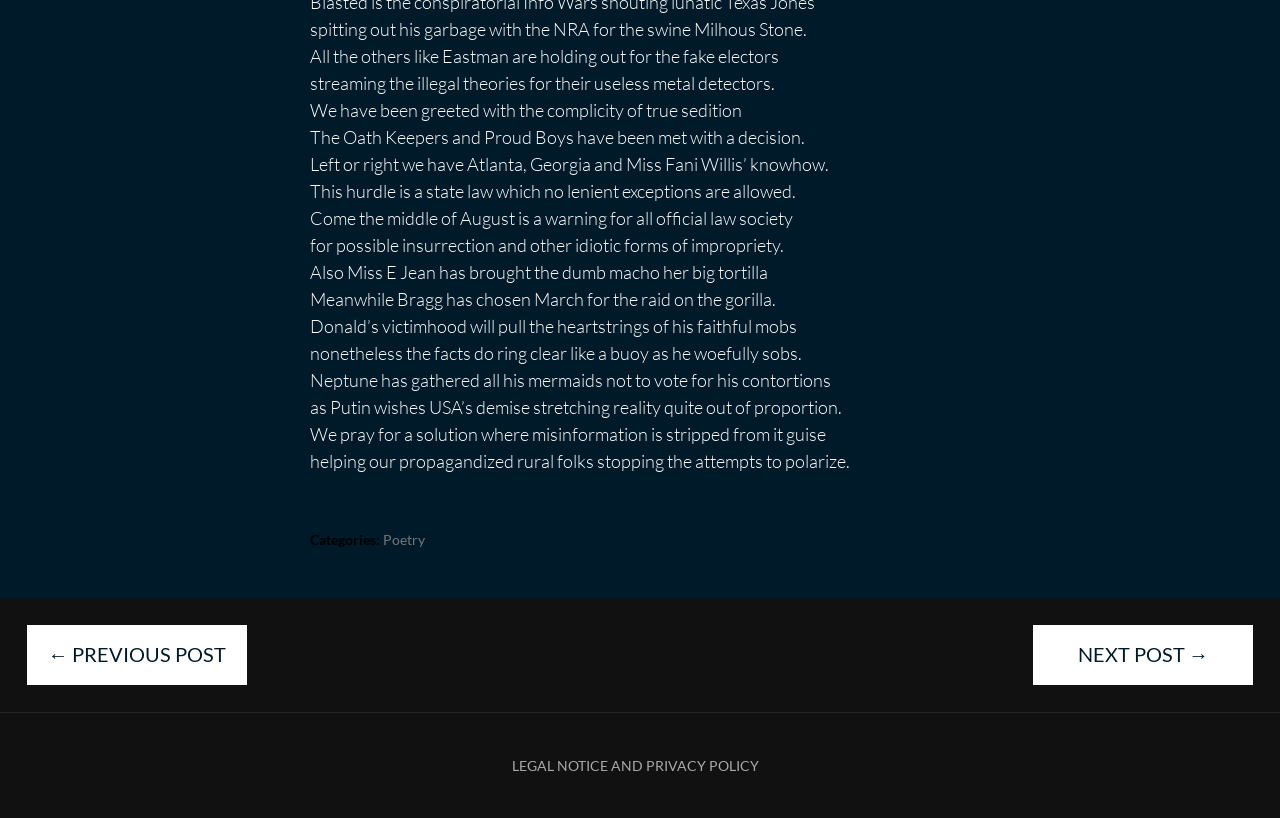Give the bounding box coordinates for the element described by: "three day clinic.".

None